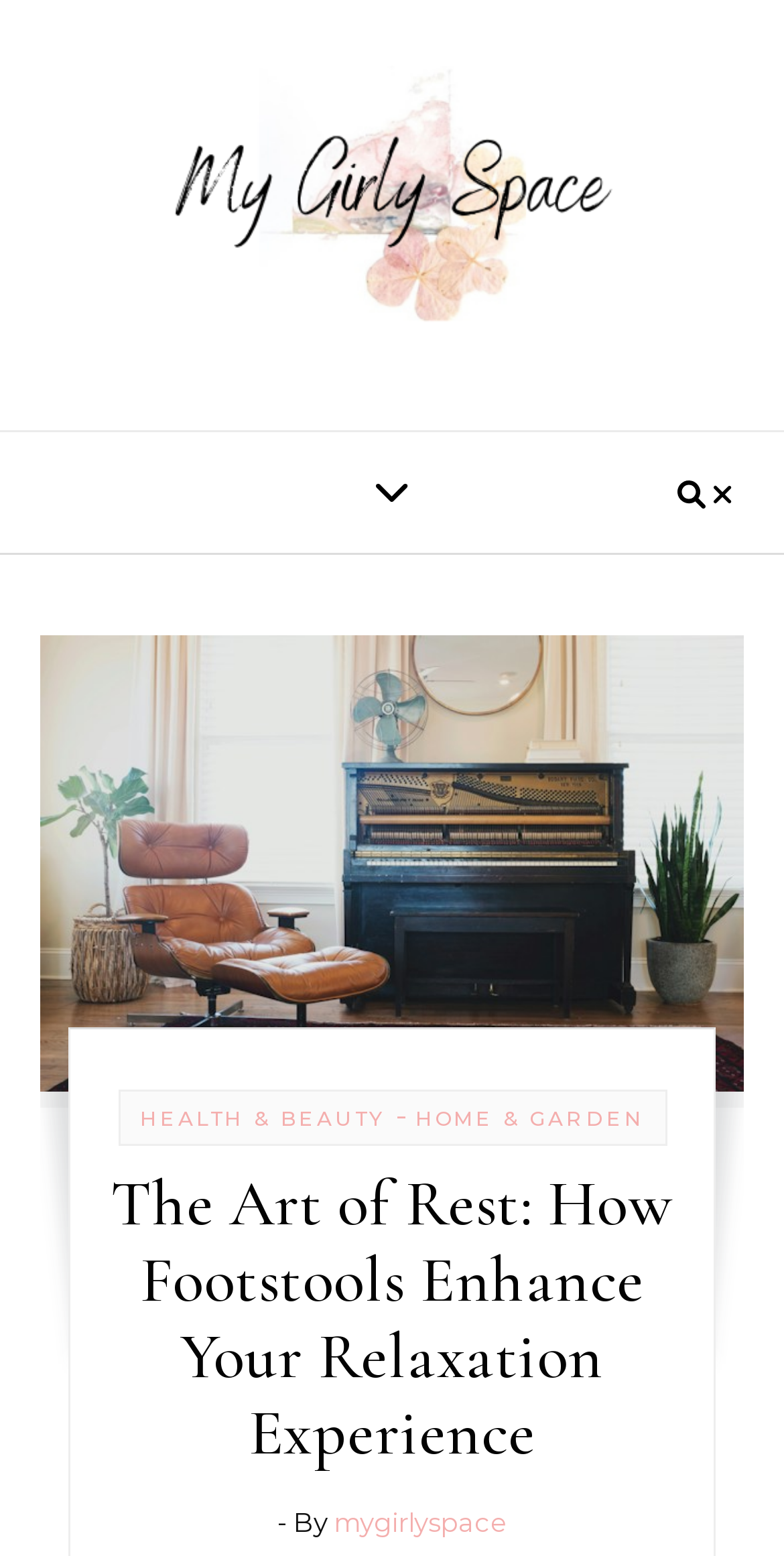Identify the bounding box coordinates for the UI element described by the following text: "mygirlyspace". Provide the coordinates as four float numbers between 0 and 1, in the format [left, top, right, bottom].

[0.426, 0.968, 0.646, 0.989]